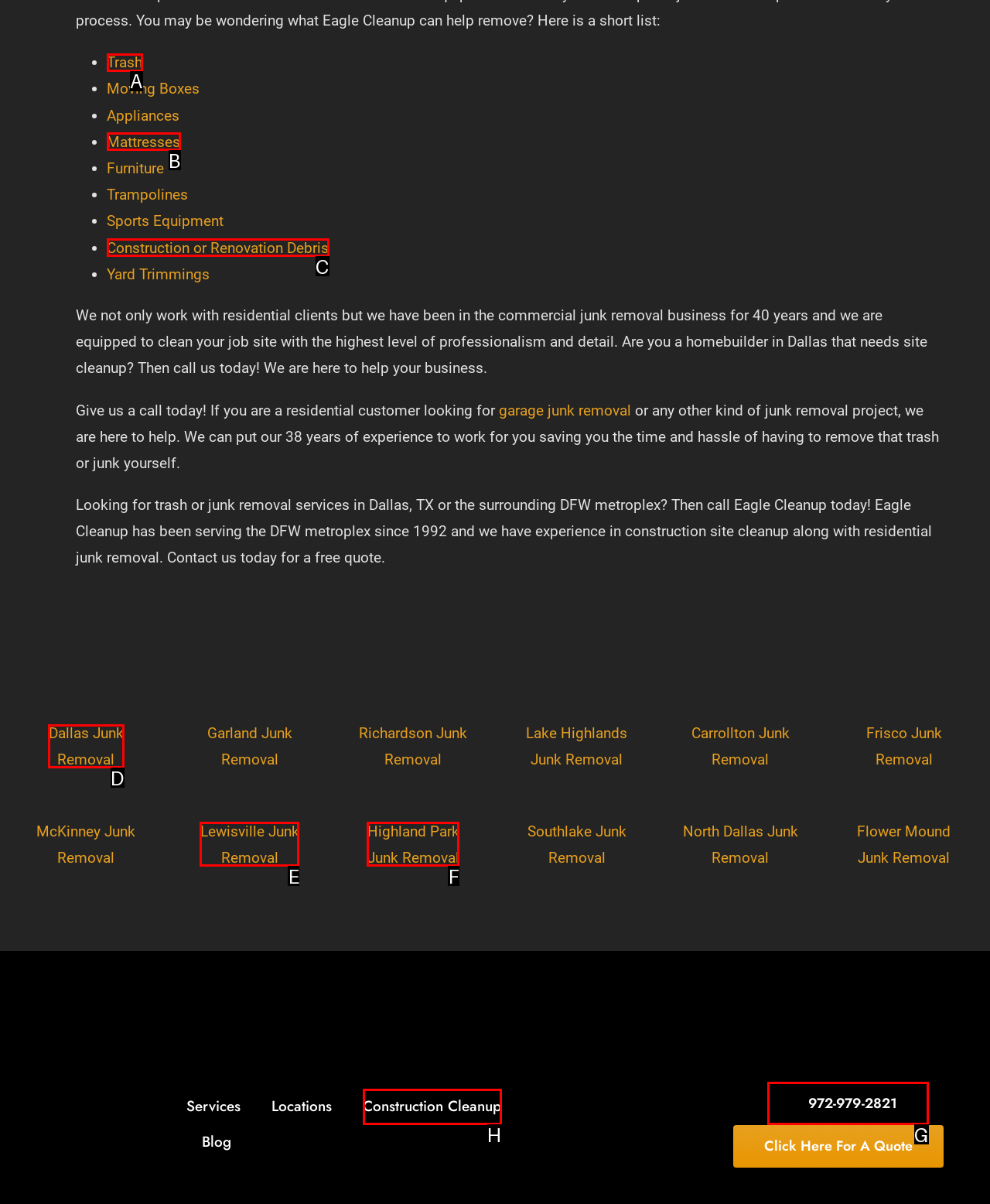Identify the correct HTML element to click for the task: Visit the 'Dallas Junk Removal' page. Provide the letter of your choice.

D